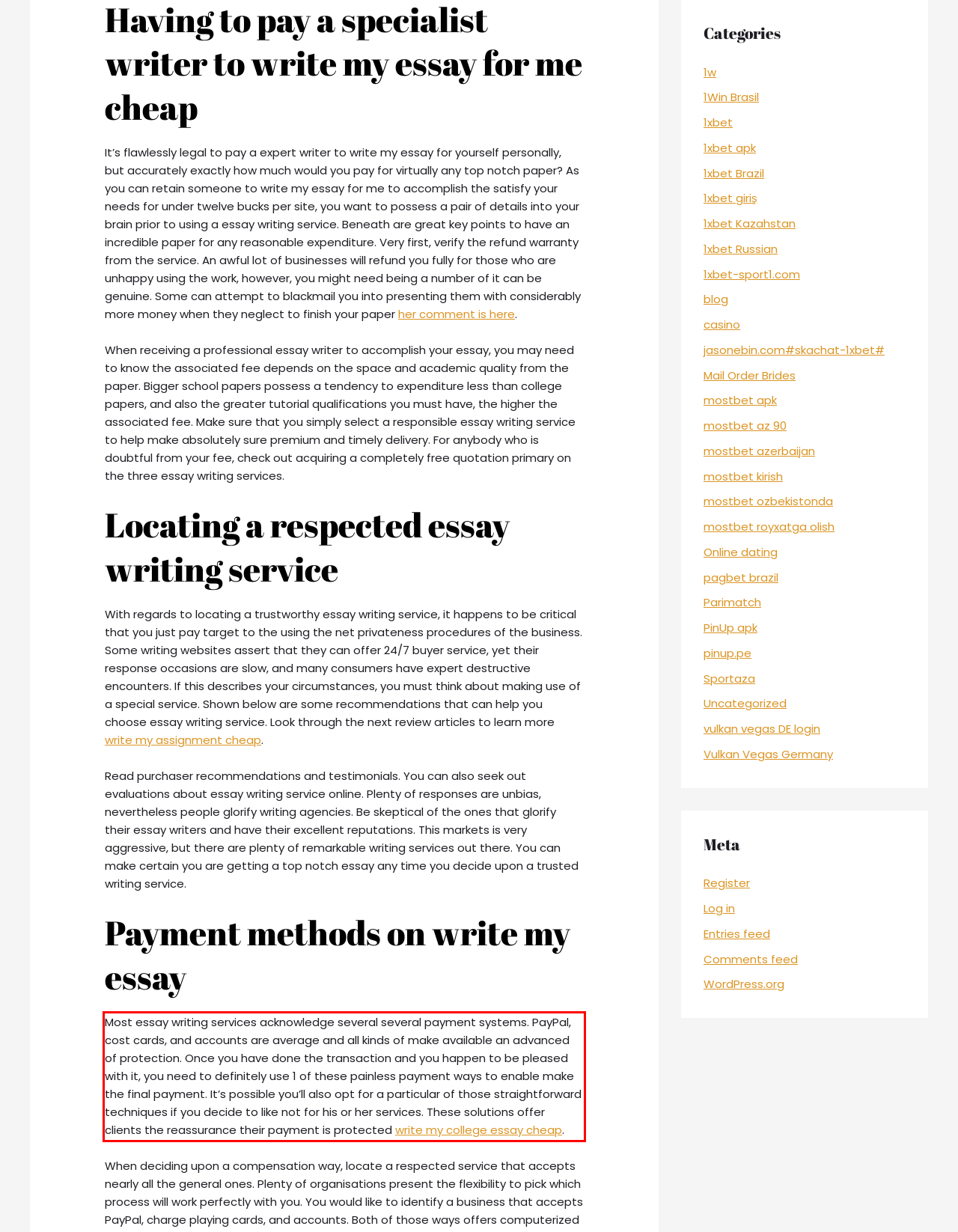Please identify and extract the text from the UI element that is surrounded by a red bounding box in the provided webpage screenshot.

Most essay writing services acknowledge several several payment systems. PayPal, cost cards, and accounts are average and all kinds of make available an advanced of protection. Once you have done the transaction and you happen to be pleased with it, you need to definitely use 1 of these painless payment ways to enable make the final payment. It’s possible you’ll also opt for a particular of those straightforward techniques if you decide to like not for his or her services. These solutions offer clients the reassurance their payment is protected write my college essay cheap.